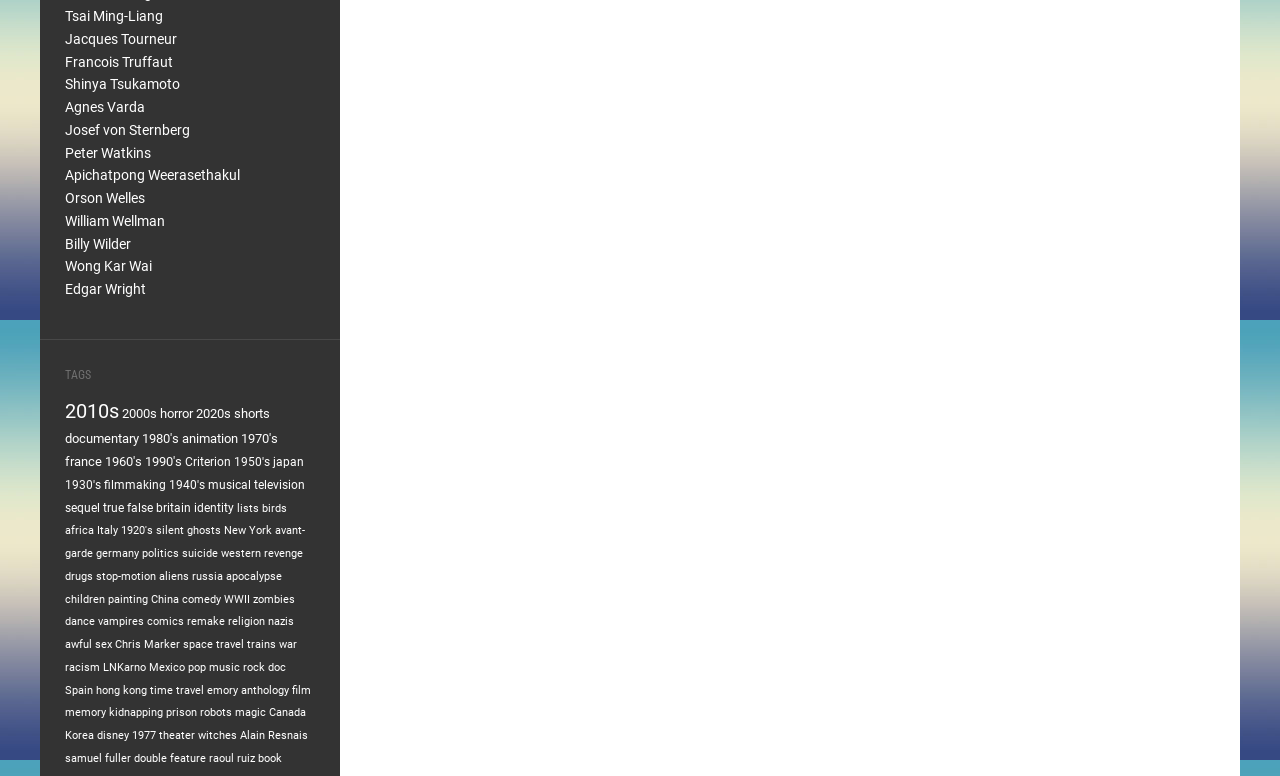Can you pinpoint the bounding box coordinates for the clickable element required for this instruction: "Learn about filmmaking"? The coordinates should be four float numbers between 0 and 1, i.e., [left, top, right, bottom].

[0.081, 0.616, 0.13, 0.634]